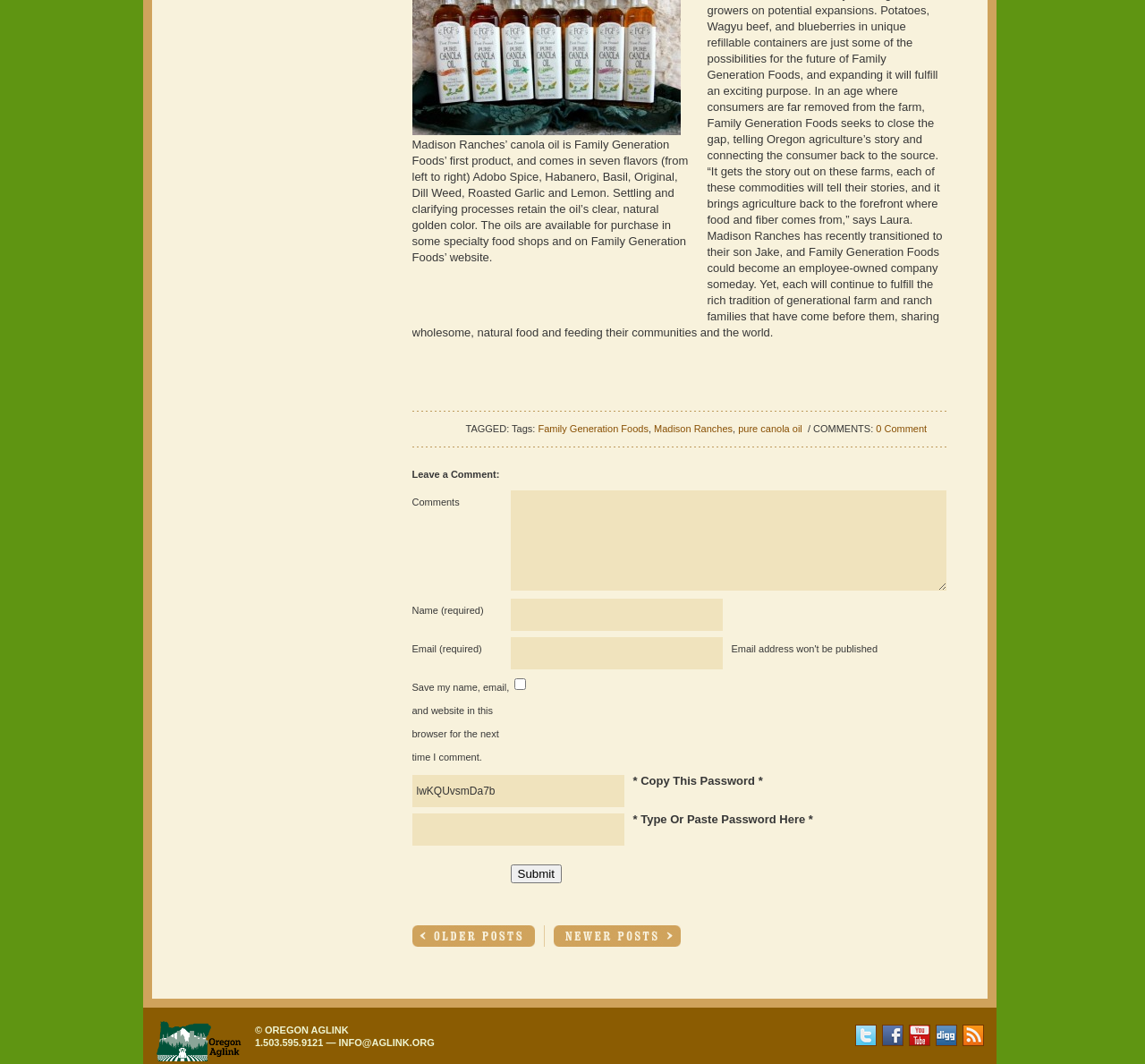Reply to the question below using a single word or brief phrase:
What is the name of the company that produces canola oil?

Madison Ranches